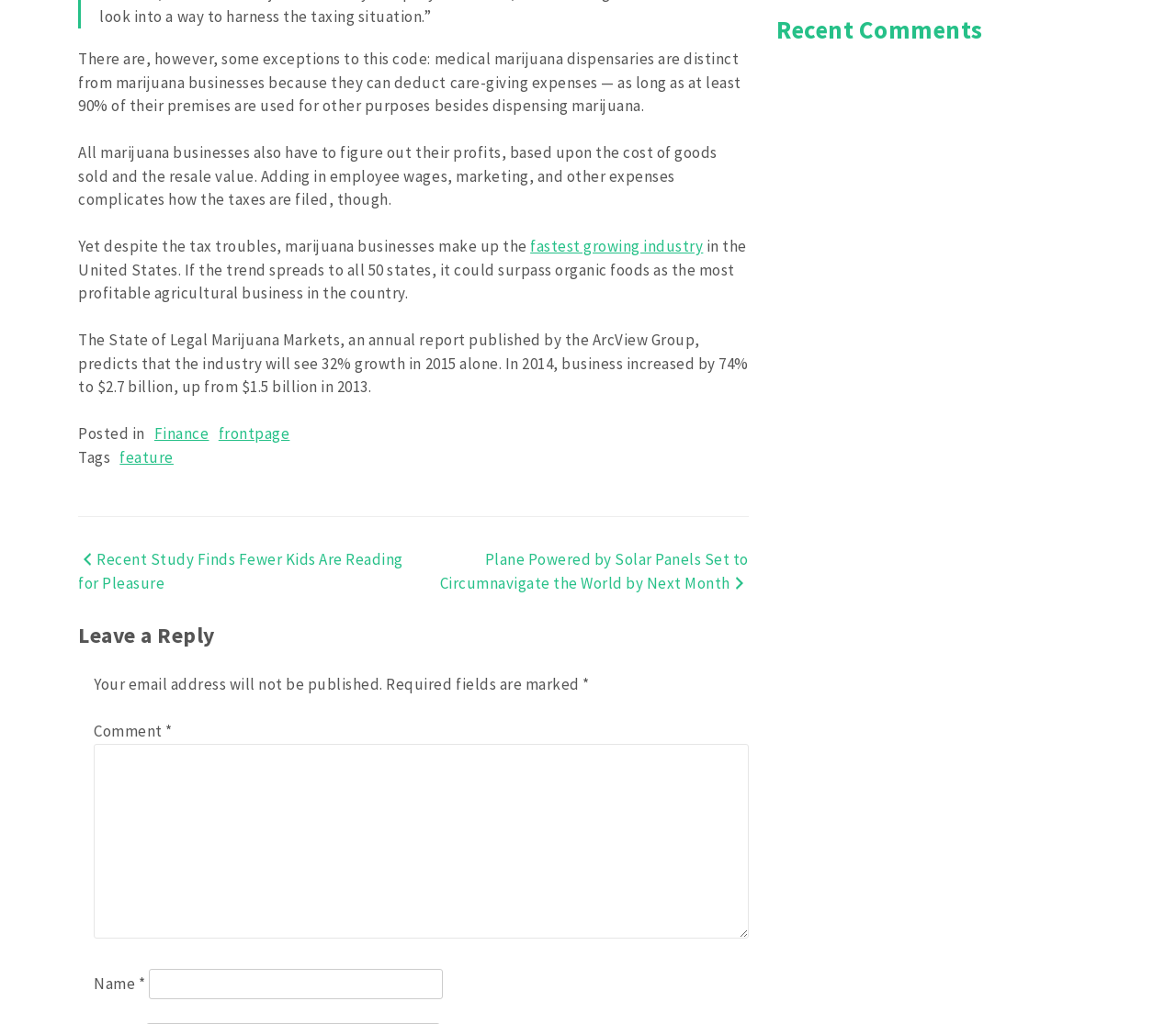Find the bounding box coordinates for the area that must be clicked to perform this action: "Click the link to read about finance".

[0.131, 0.414, 0.178, 0.434]